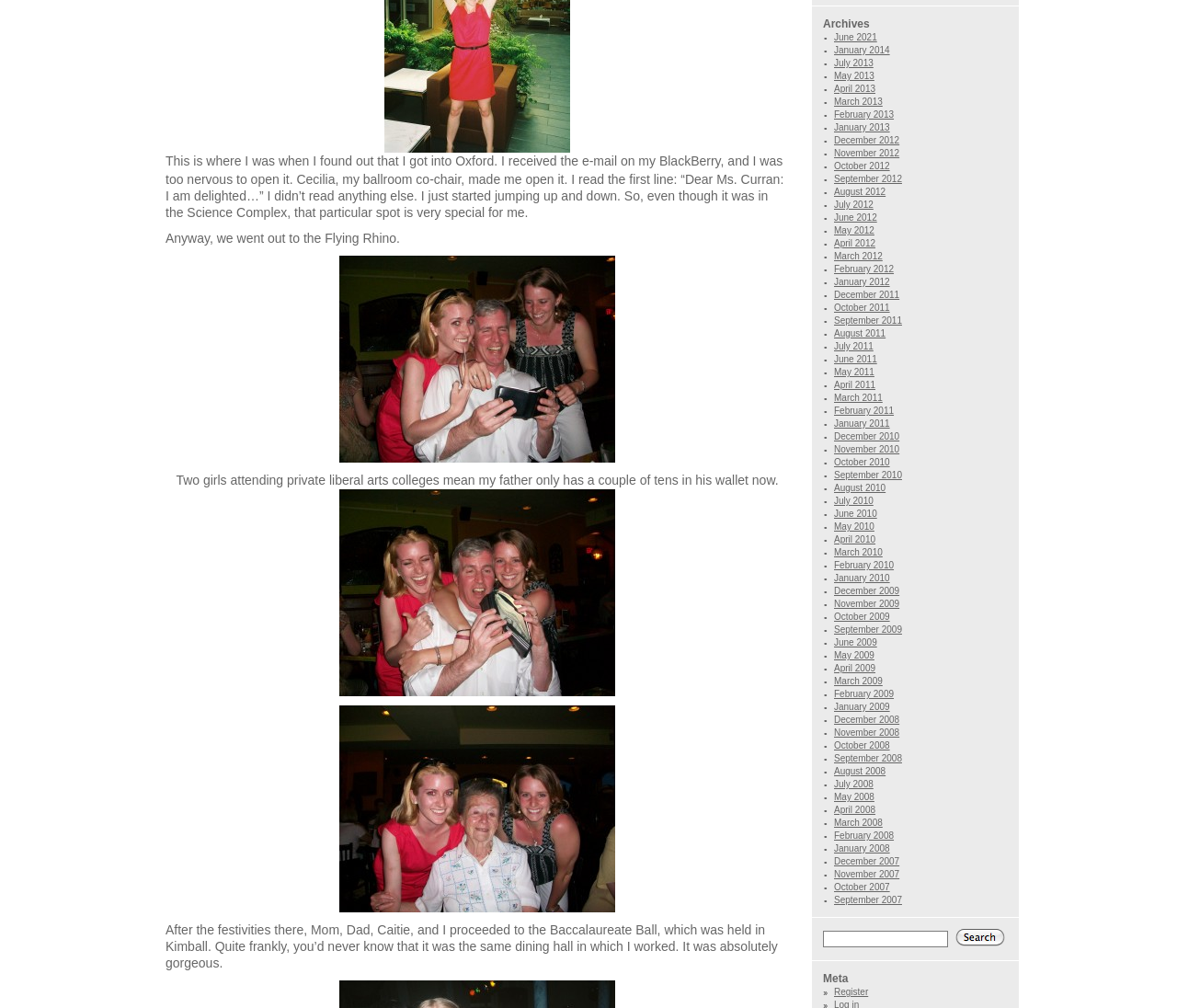Highlight the bounding box of the UI element that corresponds to this description: "January 2010".

[0.709, 0.569, 0.756, 0.579]